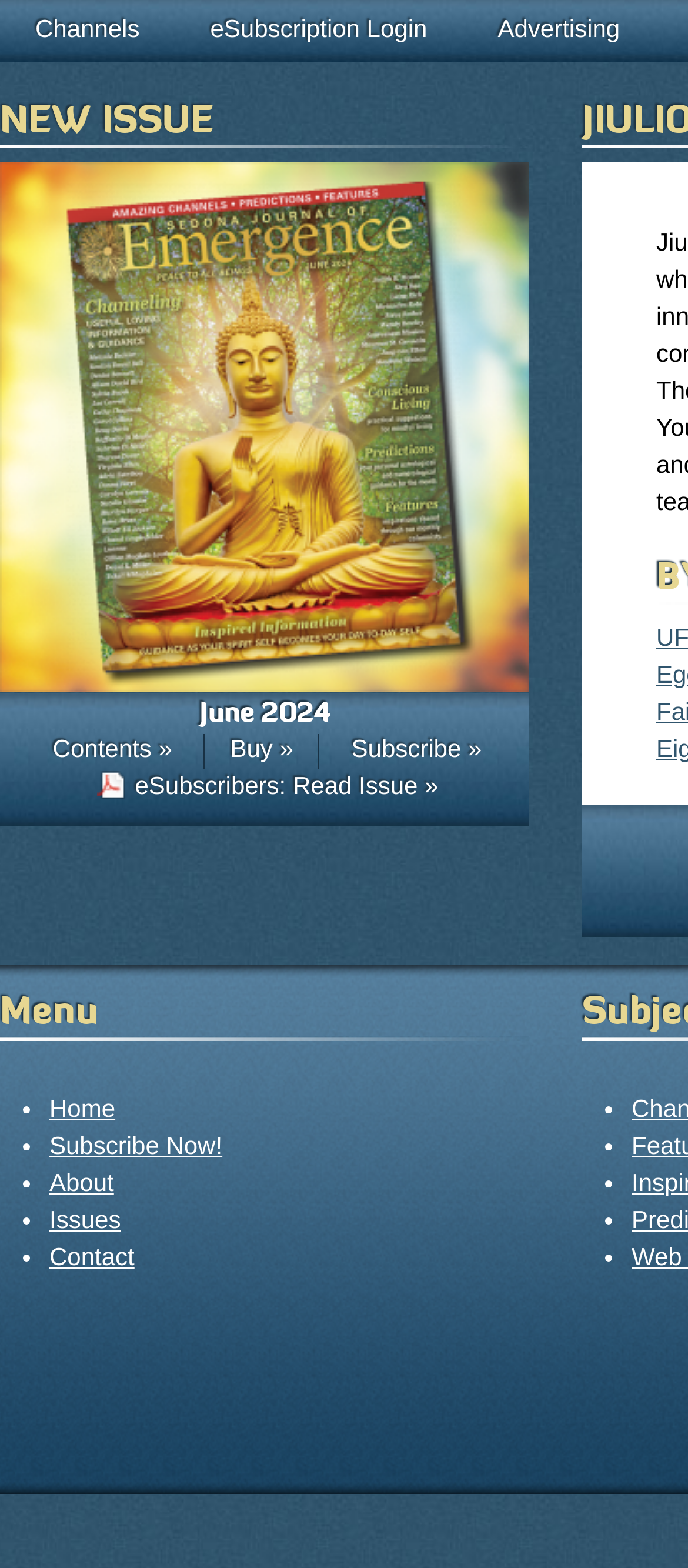Predict the bounding box for the UI component with the following description: "eSubscribers: Read Issue »".

[0.14, 0.489, 0.637, 0.512]